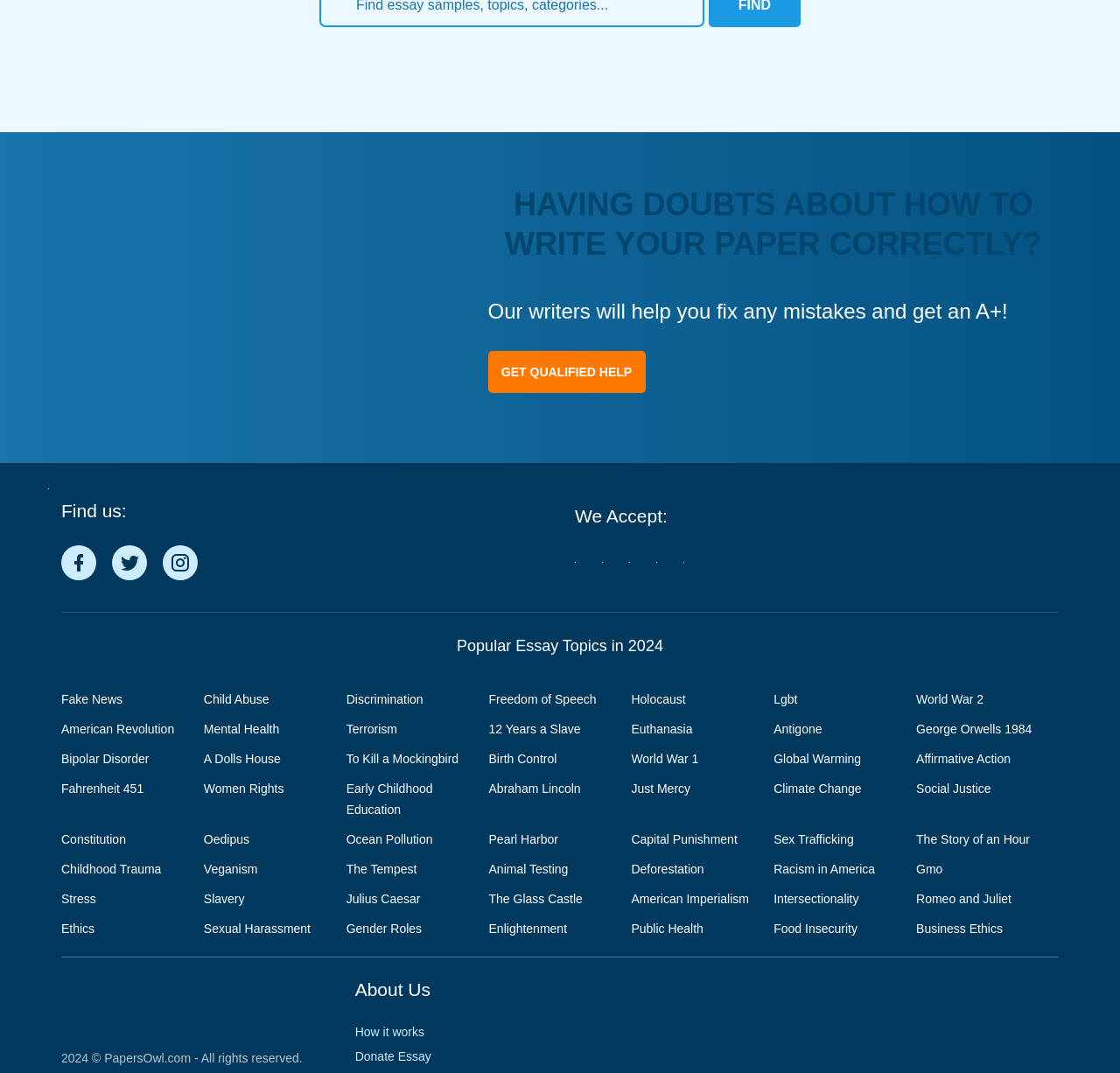Identify the bounding box coordinates for the element you need to click to achieve the following task: "View the essay topic on Fake News". Provide the bounding box coordinates as four float numbers between 0 and 1, in the form [left, top, right, bottom].

[0.055, 0.645, 0.109, 0.658]